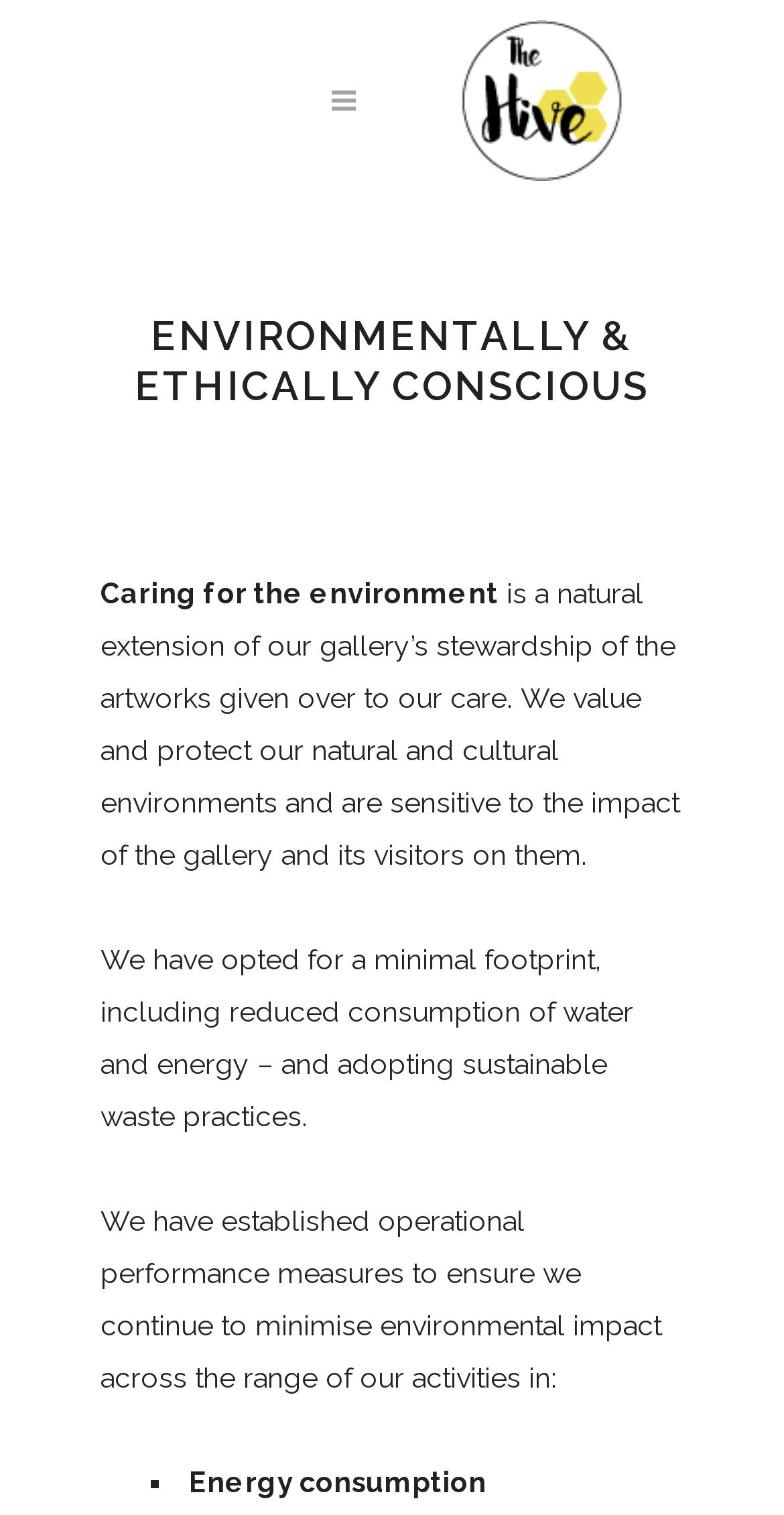Using the given description, provide the bounding box coordinates formatted as (top-left x, top-left y, bottom-right x, bottom-right y), with all values being floating point numbers between 0 and 1. Description: alt="Logo"

[0.51, 0.013, 0.875, 0.119]